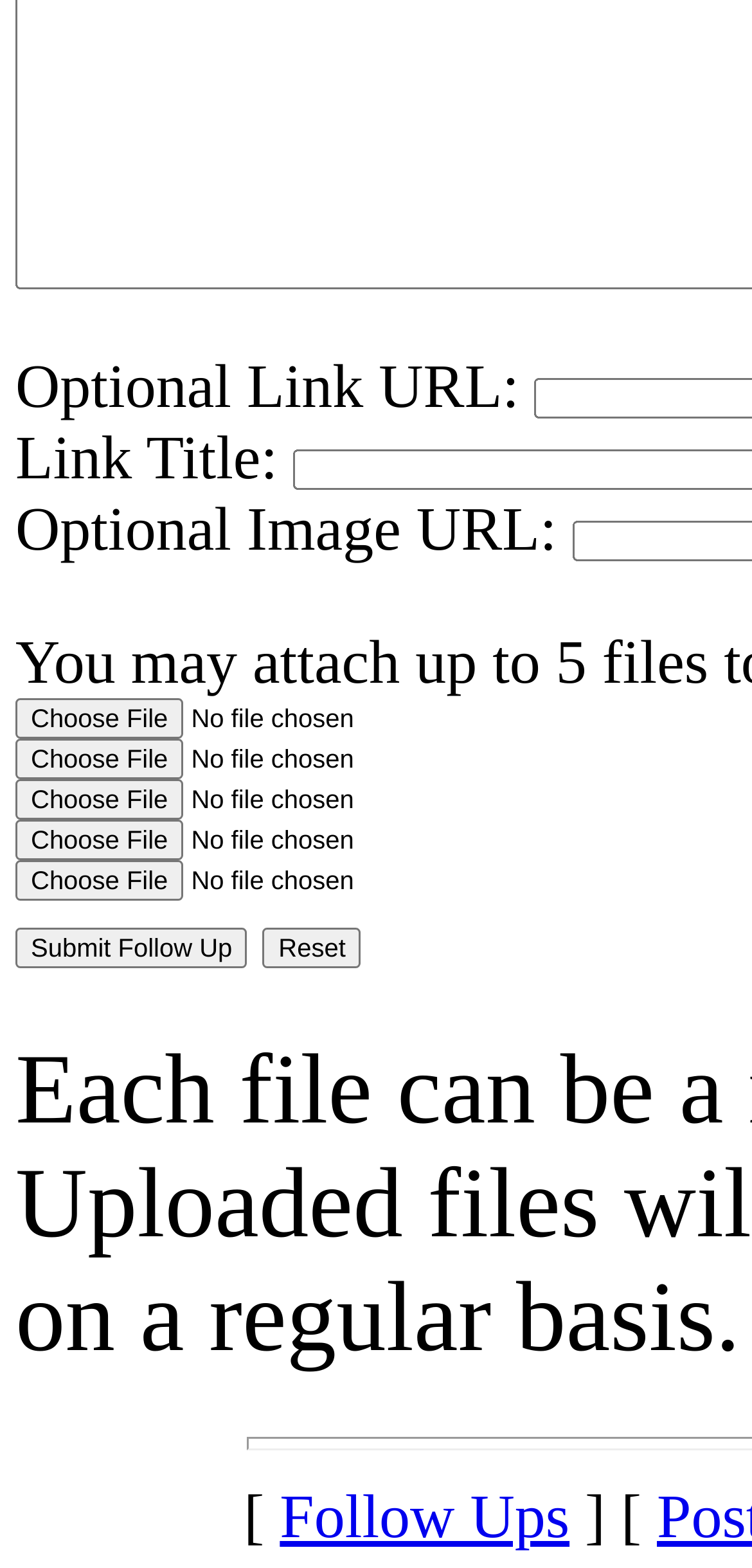Could you determine the bounding box coordinates of the clickable element to complete the instruction: "Enter link URL"? Provide the coordinates as four float numbers between 0 and 1, i.e., [left, top, right, bottom].

[0.021, 0.224, 0.711, 0.269]